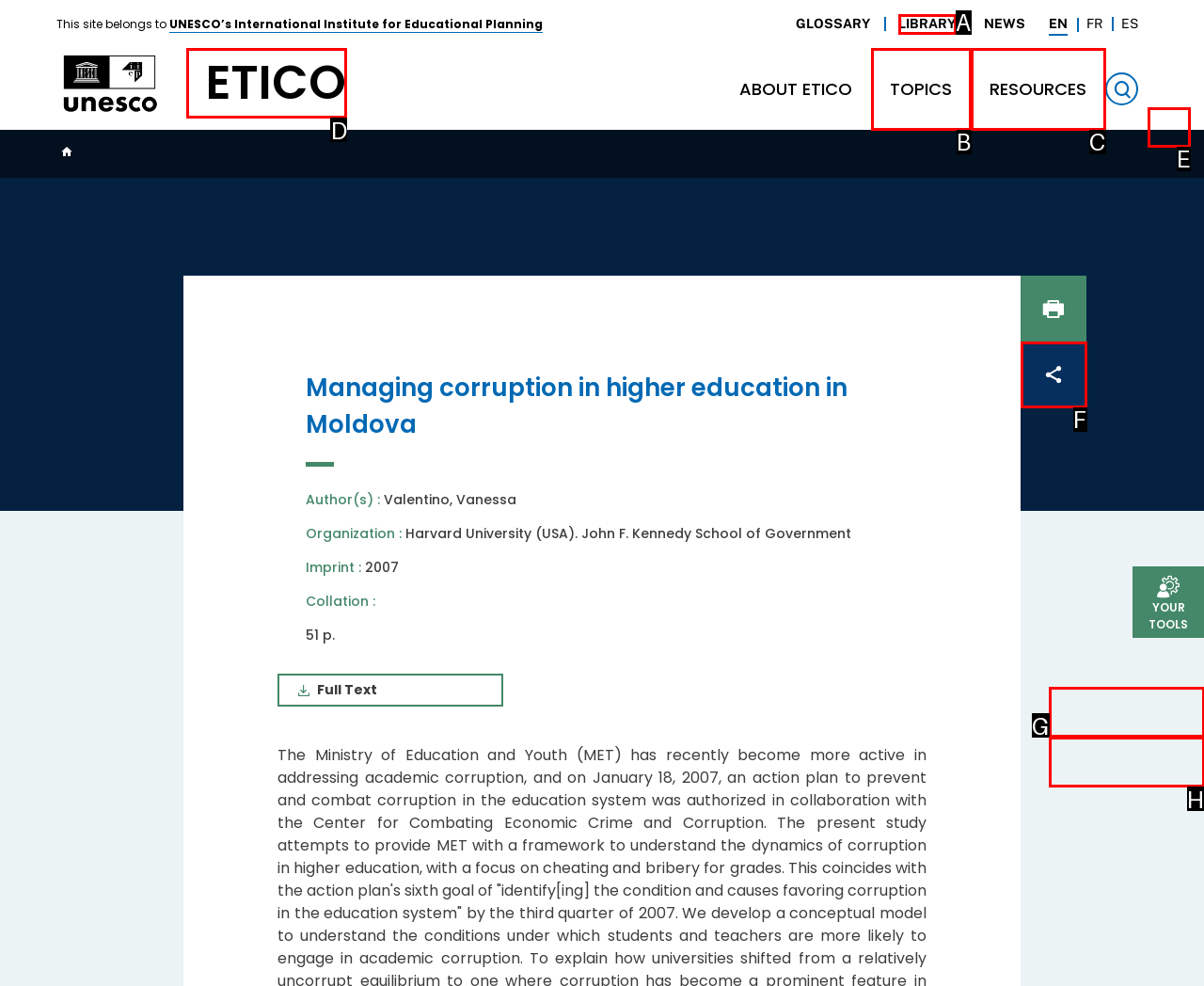Select the correct HTML element to complete the following task: Go to the home page
Provide the letter of the choice directly from the given options.

D